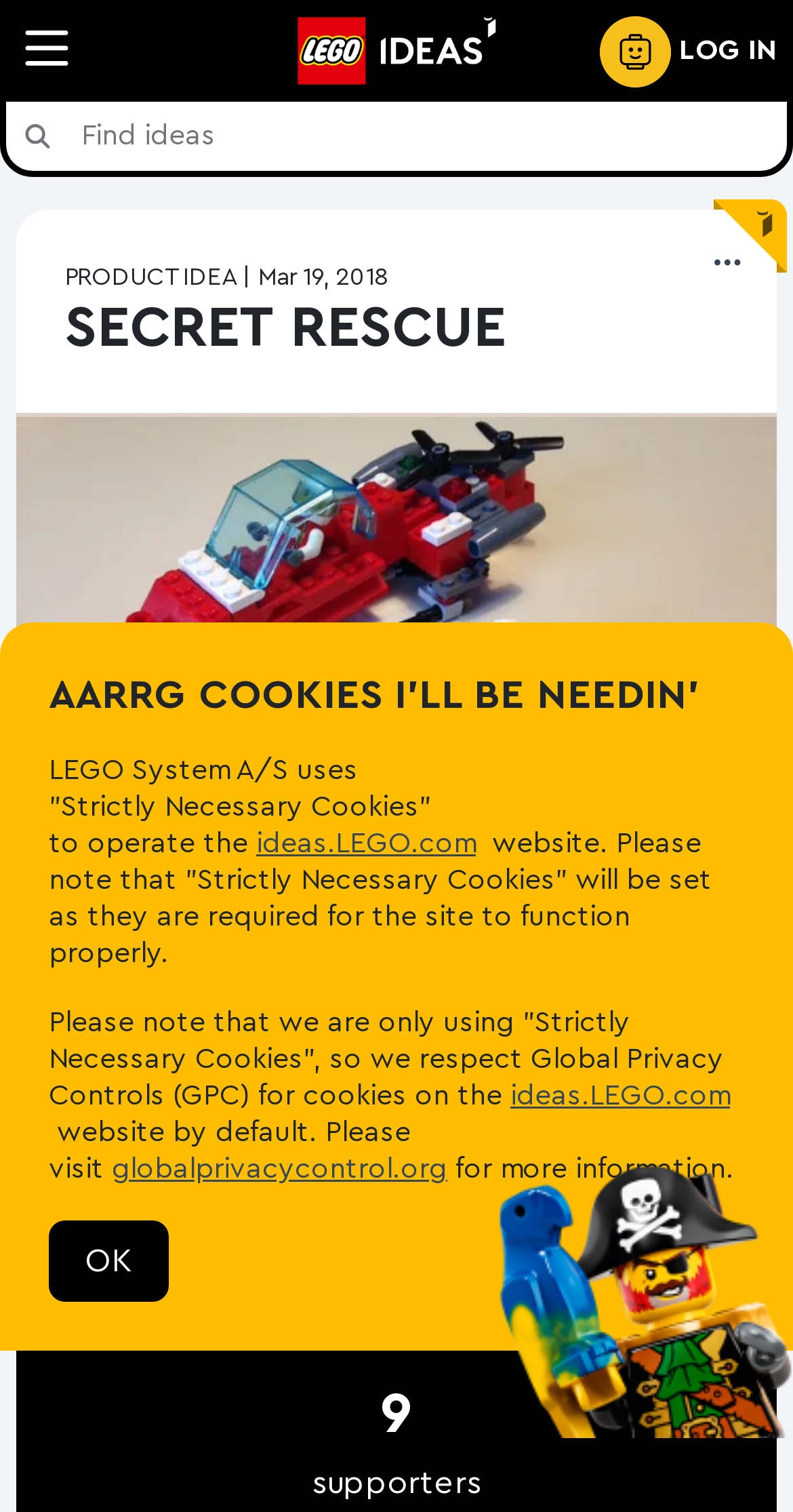Please answer the following question using a single word or phrase: 
Who created the product idea?

Dario774